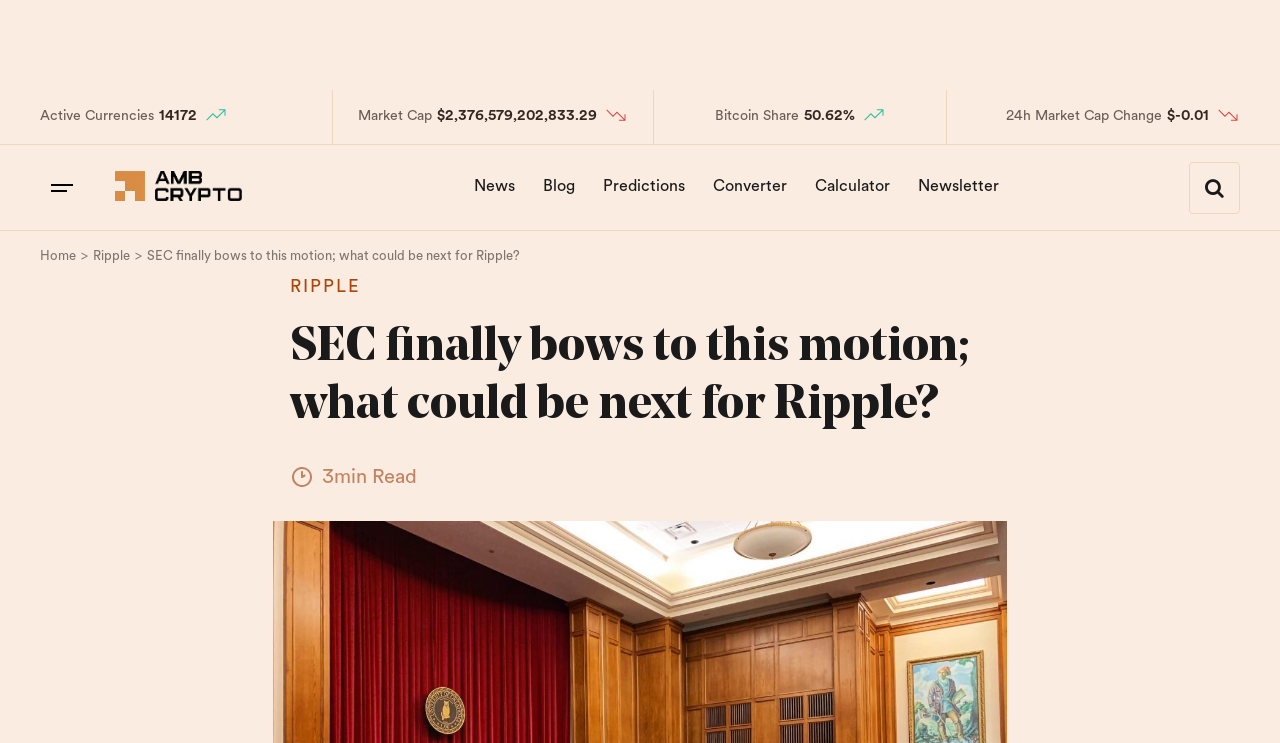Determine the bounding box coordinates for the element that should be clicked to follow this instruction: "Click on the AMBCrypto logo". The coordinates should be given as four float numbers between 0 and 1, in the format [left, top, right, bottom].

[0.09, 0.23, 0.189, 0.271]